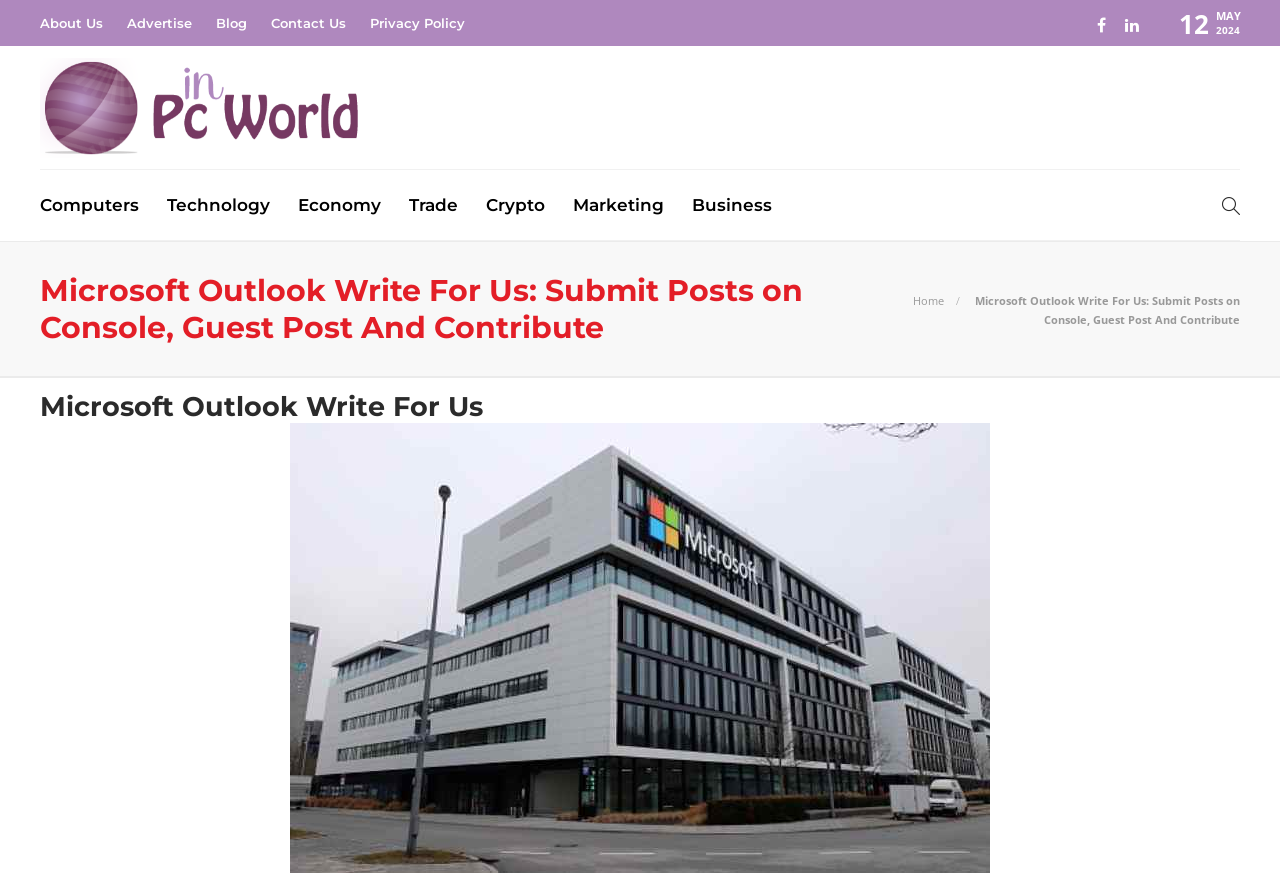Explain in detail what is displayed on the webpage.

This webpage is about Microsoft Outlook and guest posting opportunities. At the top, there are several links to different sections of the website, including "About Us", "Advertise", "Blog", "Contact Us", and "Privacy Policy". 

To the right of these links, there are social media icons and a date display showing the current month and year. 

Below this top section, there is a prominent heading that reads "Microsoft Outlook Write For Us: Submit Posts on Console, Guest Post And Contribute". Next to this heading, there is a link to the "Home" page. 

Further down, there is a large heading that repeats the title "Microsoft Outlook Write For Us" and is accompanied by an image. 

On the left side of the page, there is a list of categories, including "Business", "Computers", "Crypto", "Economy", "In PC World", "Marketing", and "News". Each category has a number of posts associated with it. 

In the middle of the page, there is a section titled "Today's pick" with a tab list that allows users to switch between "Recent" and "Popular" posts. Below this, there are several links to individual posts, including "Dc League Of Super-Pets Showtimes" and "Billpay.Adventhealth Com", each with a heading and a timestamp showing when the post was made. 

Finally, at the bottom of the page, there is a section about the website, with a heading that reads "About Us" and a link to "LEARN MORE".